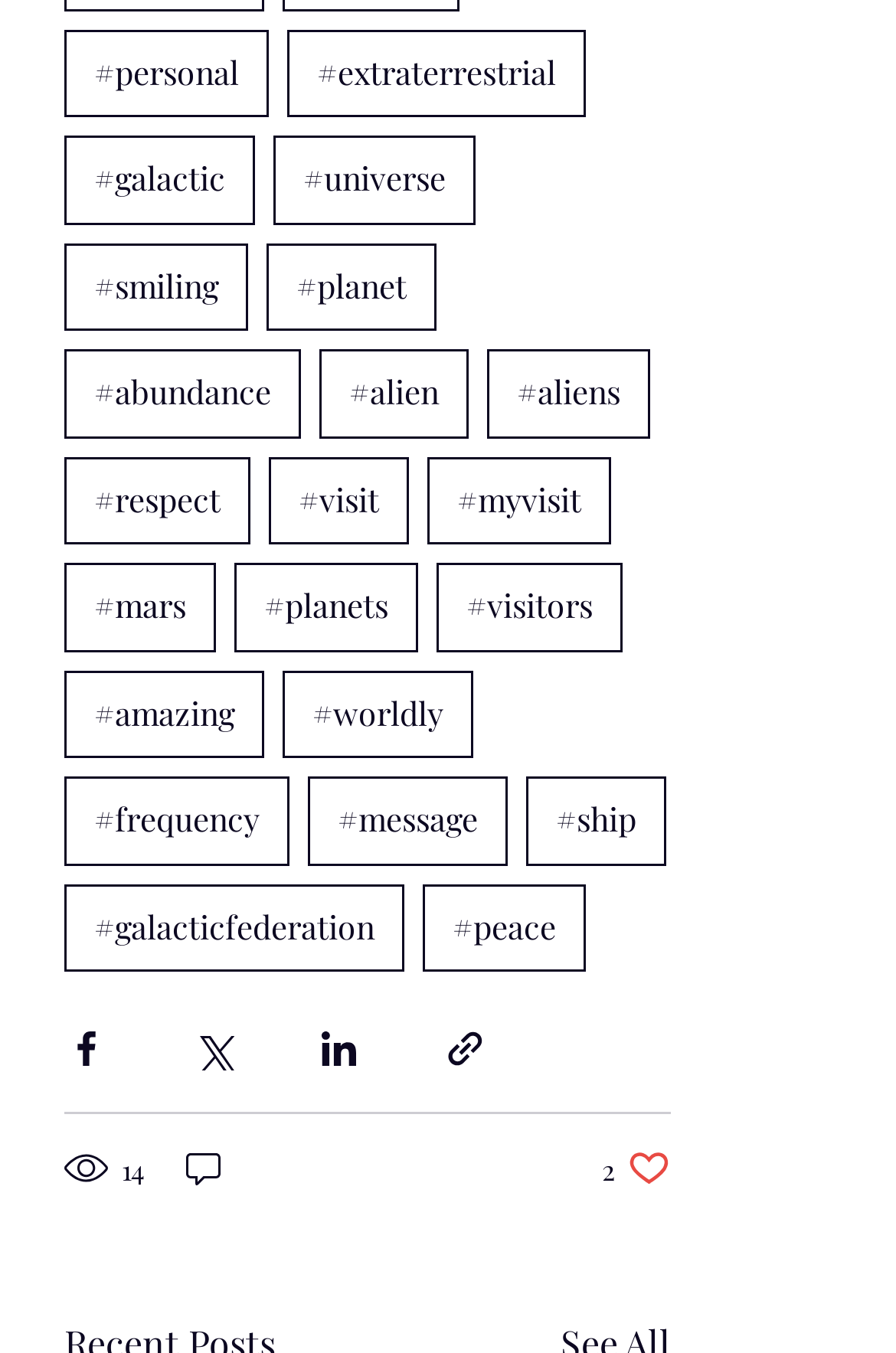Using the description "alt="Рейтинг@Mail.ru"", predict the bounding box of the relevant HTML element.

None